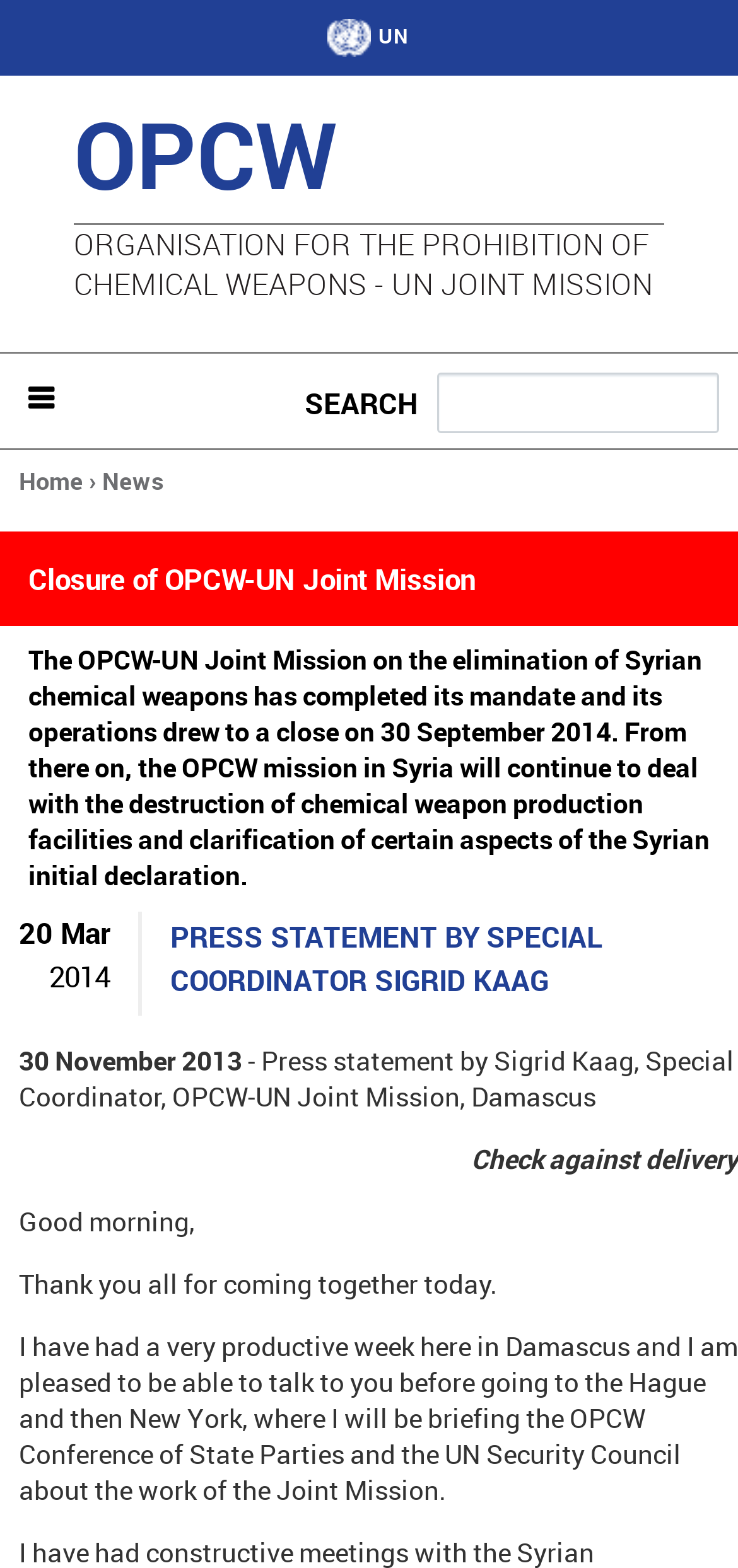Can you determine the bounding box coordinates of the area that needs to be clicked to fulfill the following instruction: "Read press statement"?

[0.026, 0.665, 0.995, 0.711]